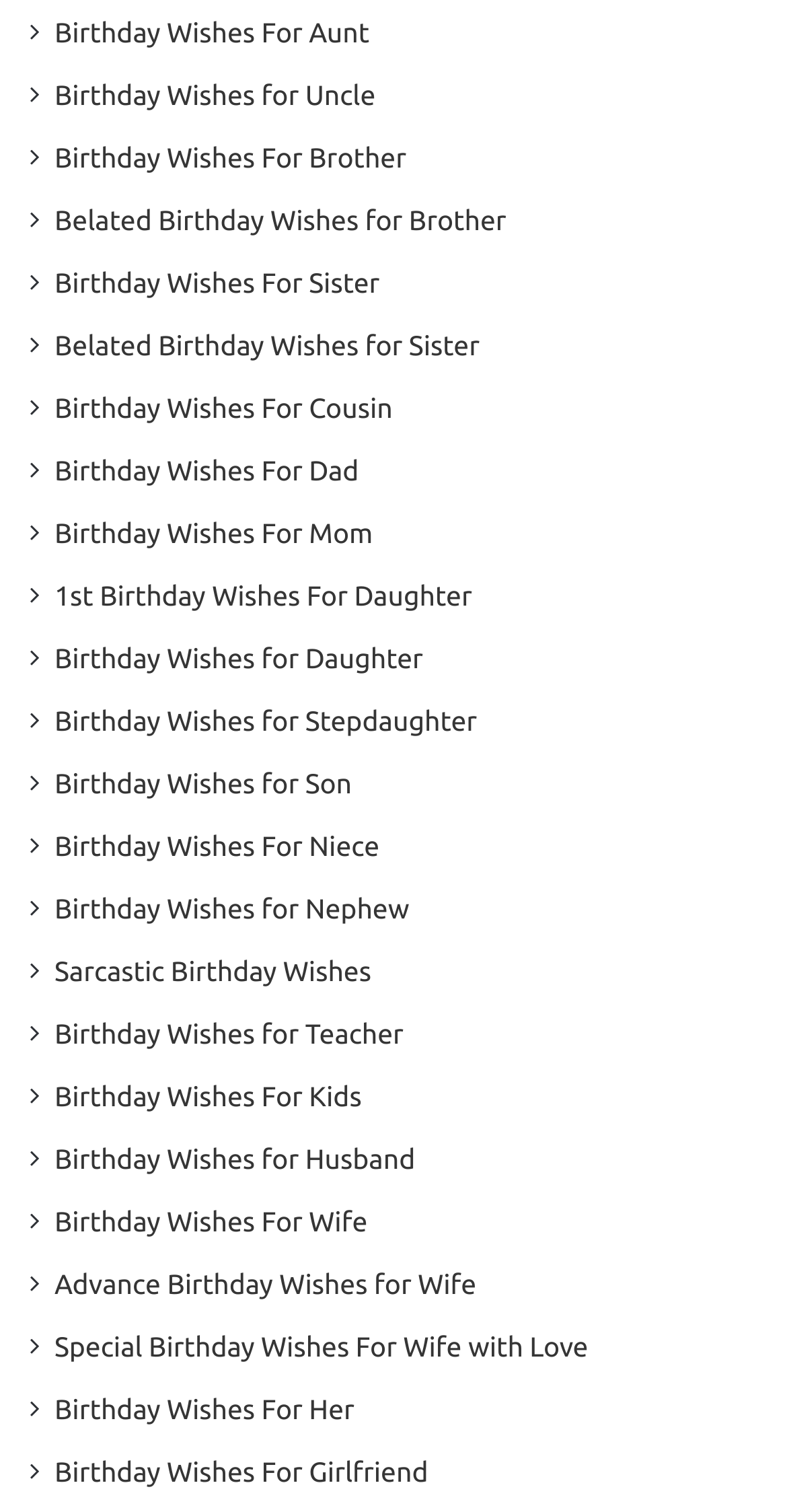Identify the bounding box coordinates of the region I need to click to complete this instruction: "Explore the WORLD section".

None